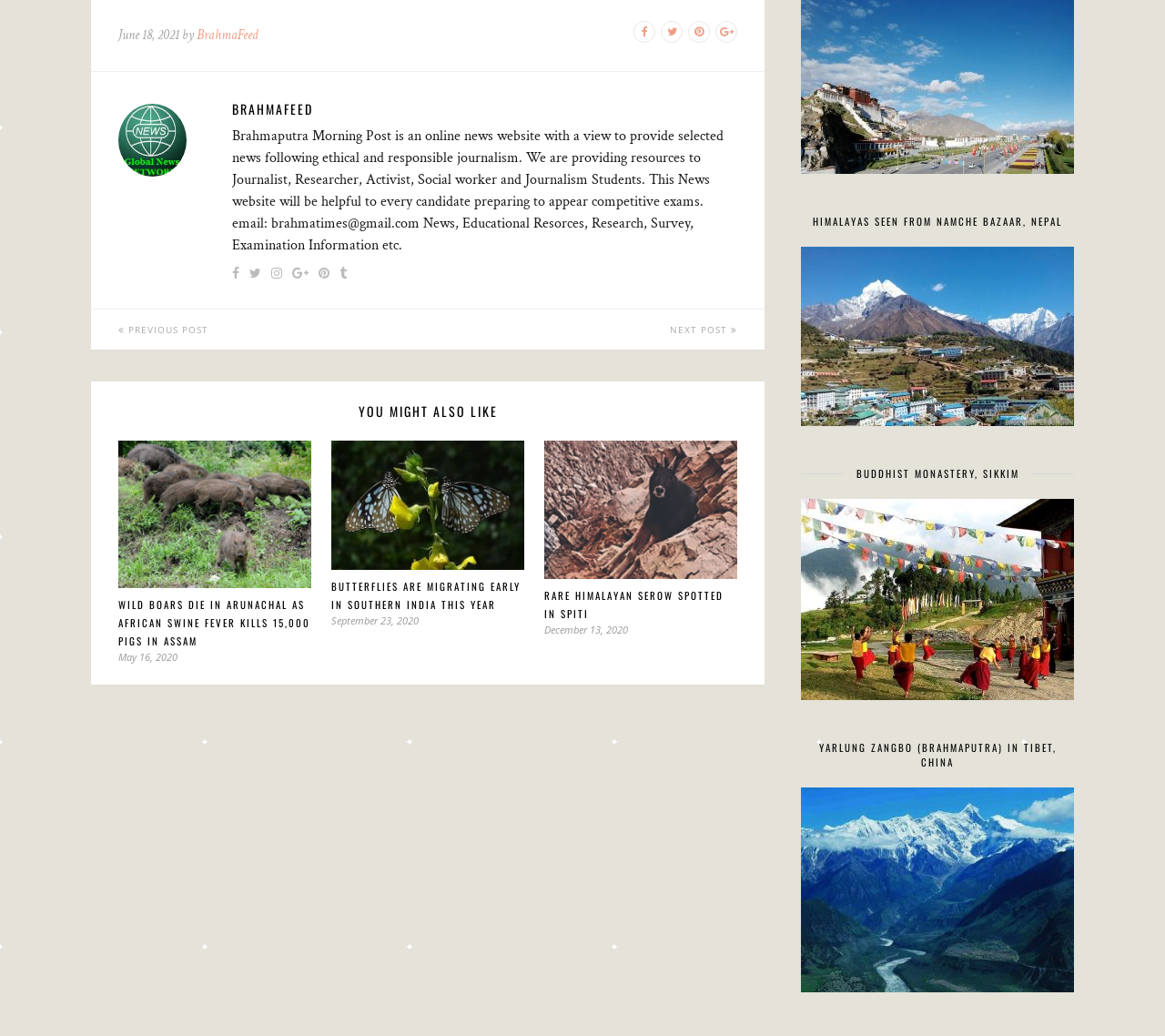Identify the bounding box of the UI element described as follows: "BrahmaFeed". Provide the coordinates as four float numbers in the range of 0 to 1 [left, top, right, bottom].

[0.199, 0.096, 0.633, 0.115]